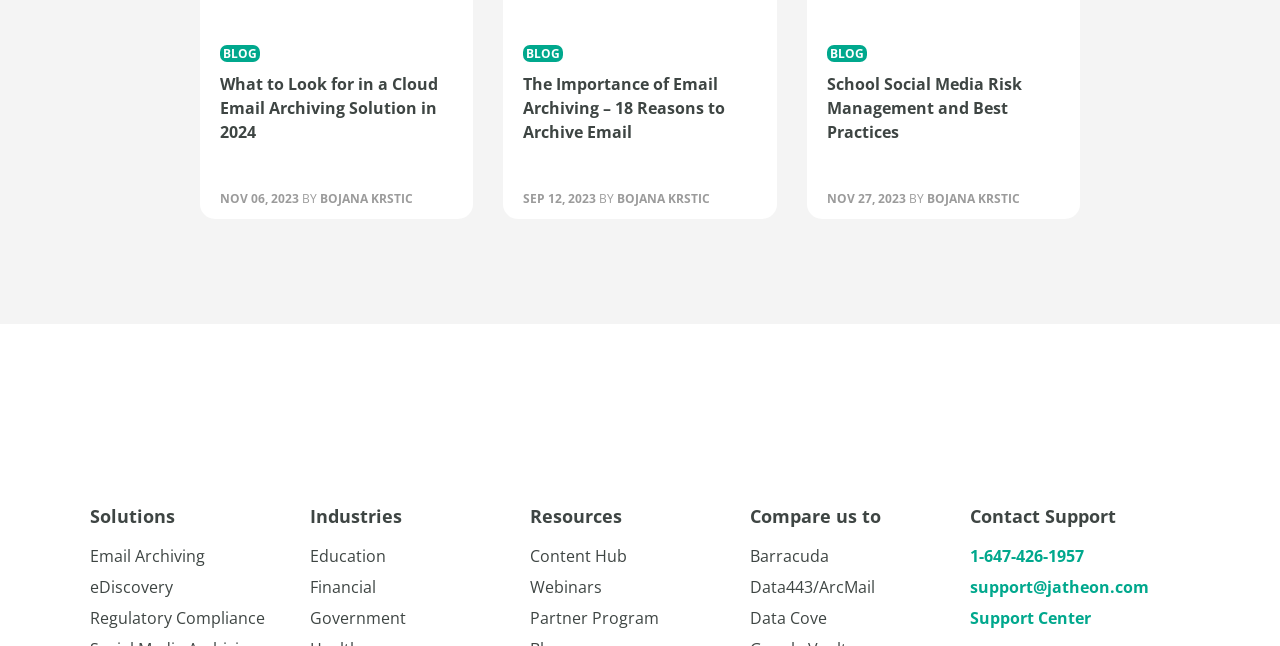Could you determine the bounding box coordinates of the clickable element to complete the instruction: "Click on the 'Email Archiving' link"? Provide the coordinates as four float numbers between 0 and 1, i.e., [left, top, right, bottom].

[0.07, 0.84, 0.242, 0.88]